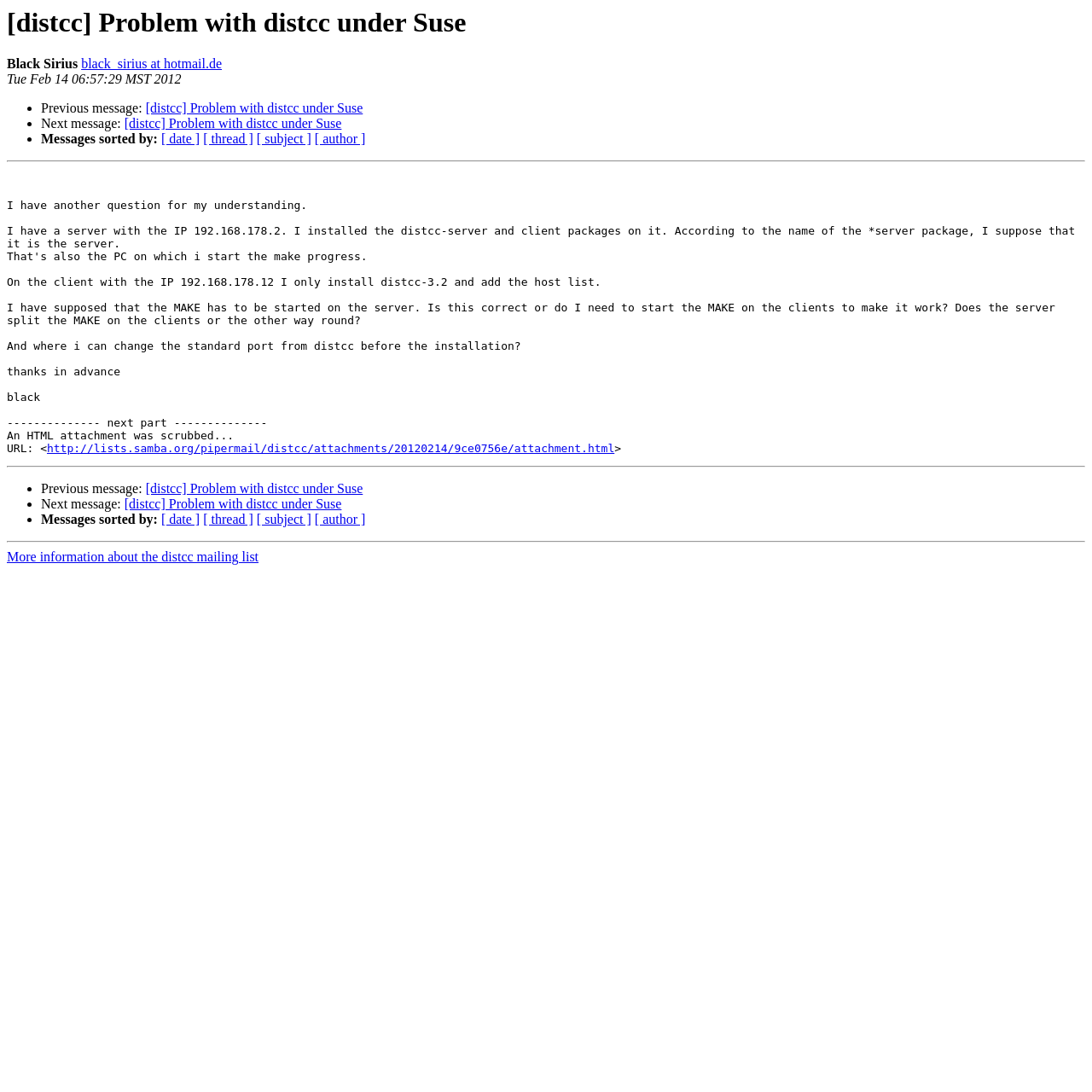What is the date of the message?
Please answer the question as detailed as possible.

I found the date of the message by looking at the static text element 'Tue Feb 14 06:57:29 MST 2012' which is located just below the author's name.